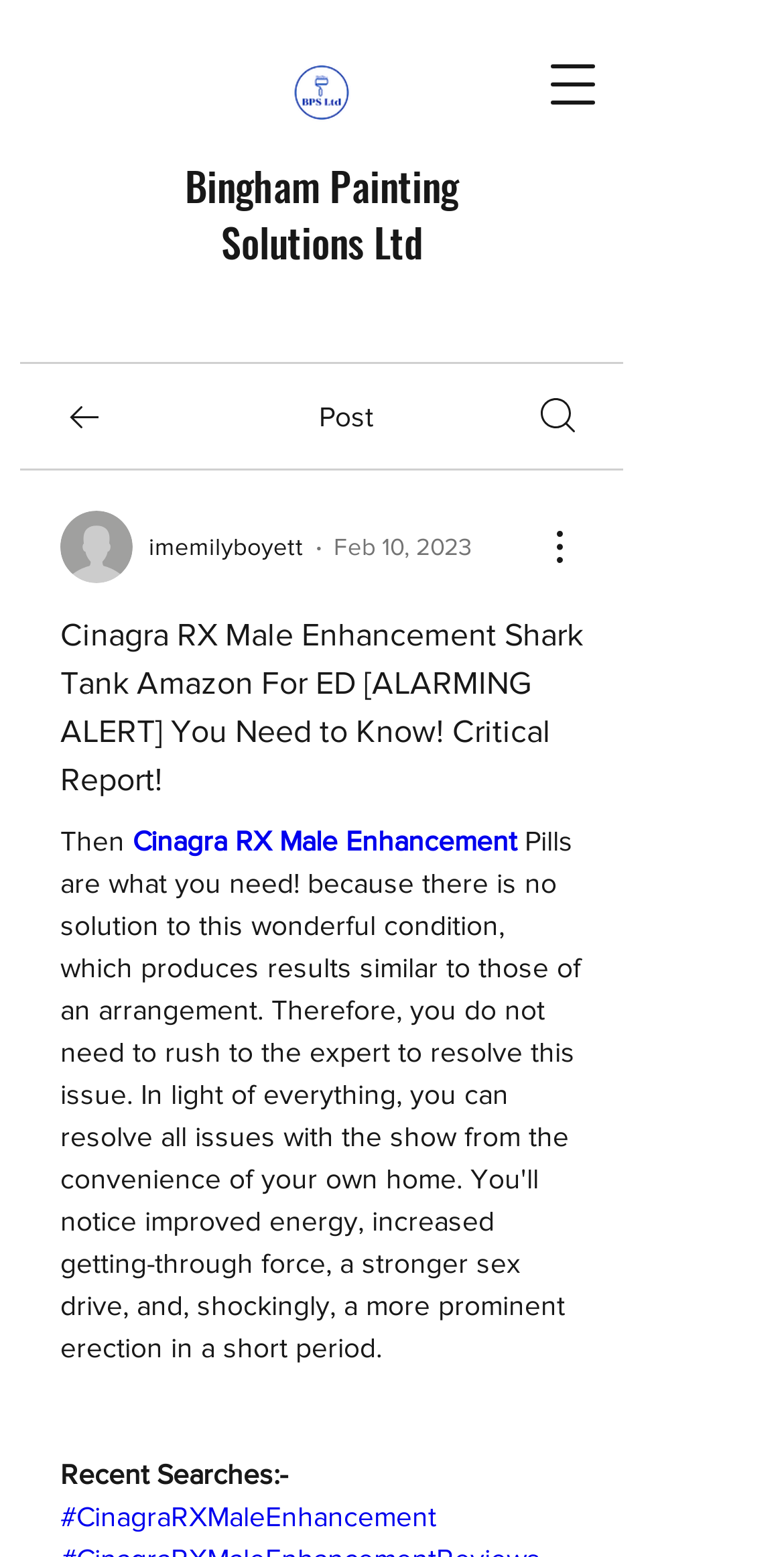How many images are on the webpage?
Look at the image and answer the question with a single word or phrase.

4